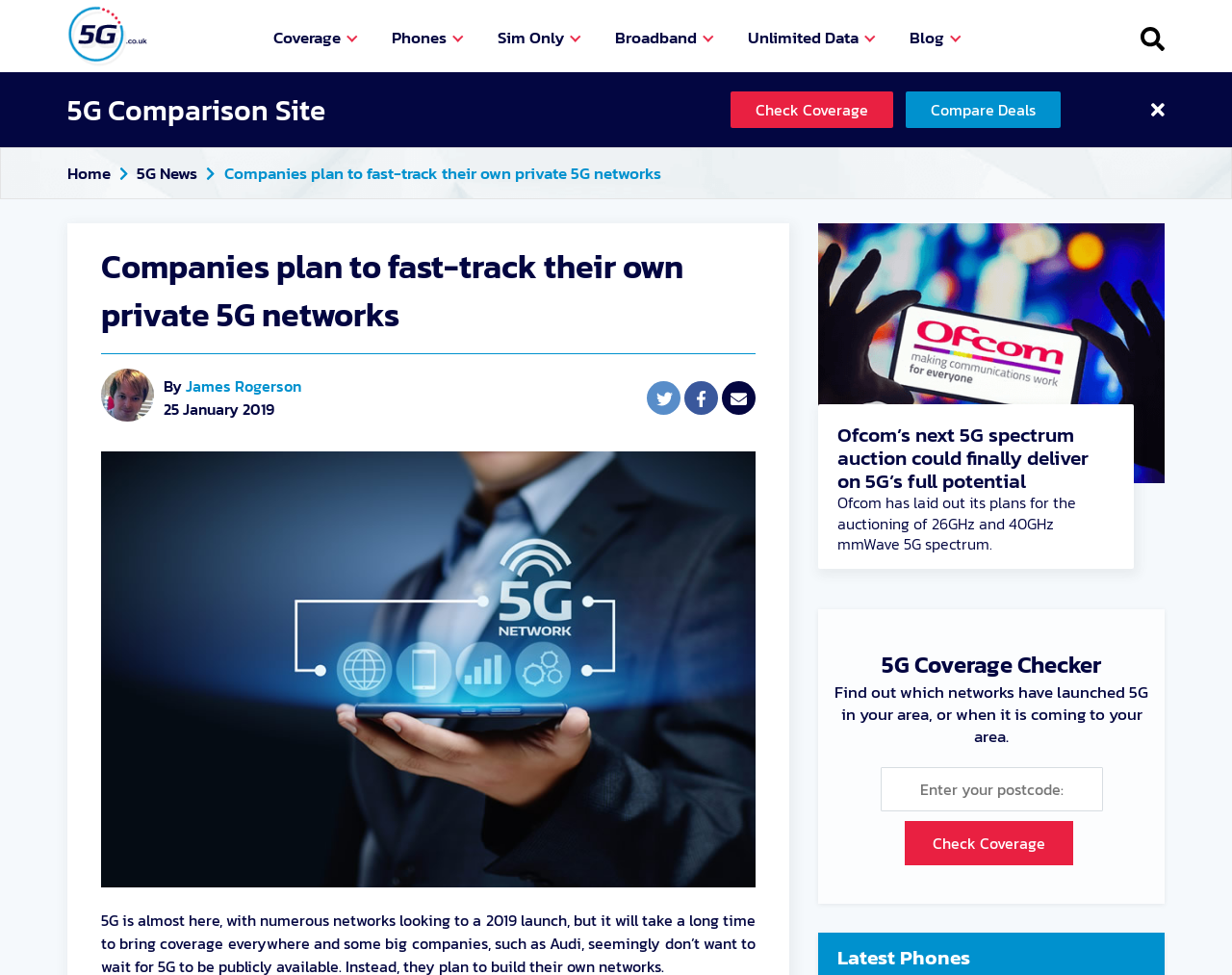Determine the bounding box coordinates of the clickable region to follow the instruction: "Click on Spice Story".

None